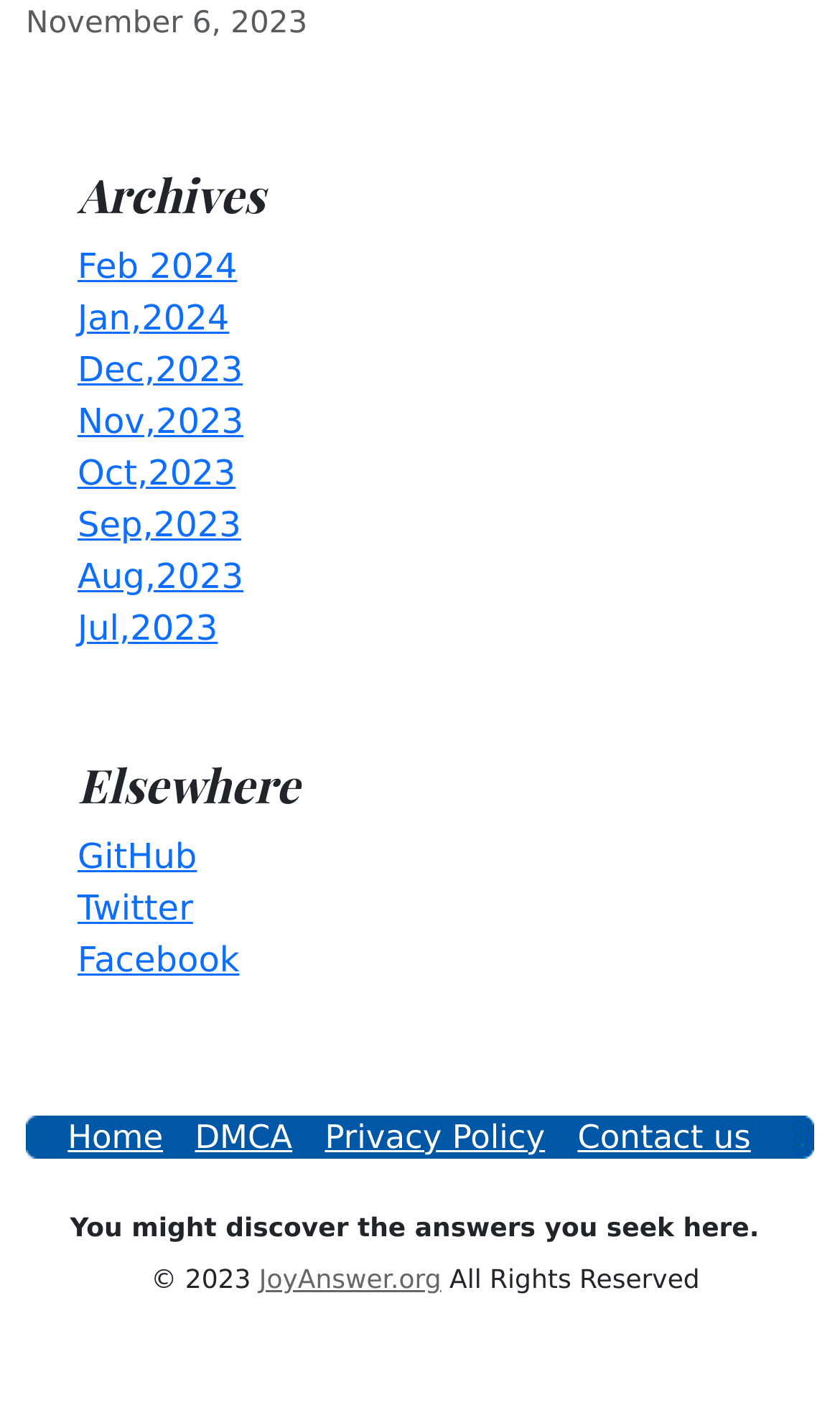Please give a concise answer to this question using a single word or phrase: 
How many social media links are listed under 'Elsewhere'?

3